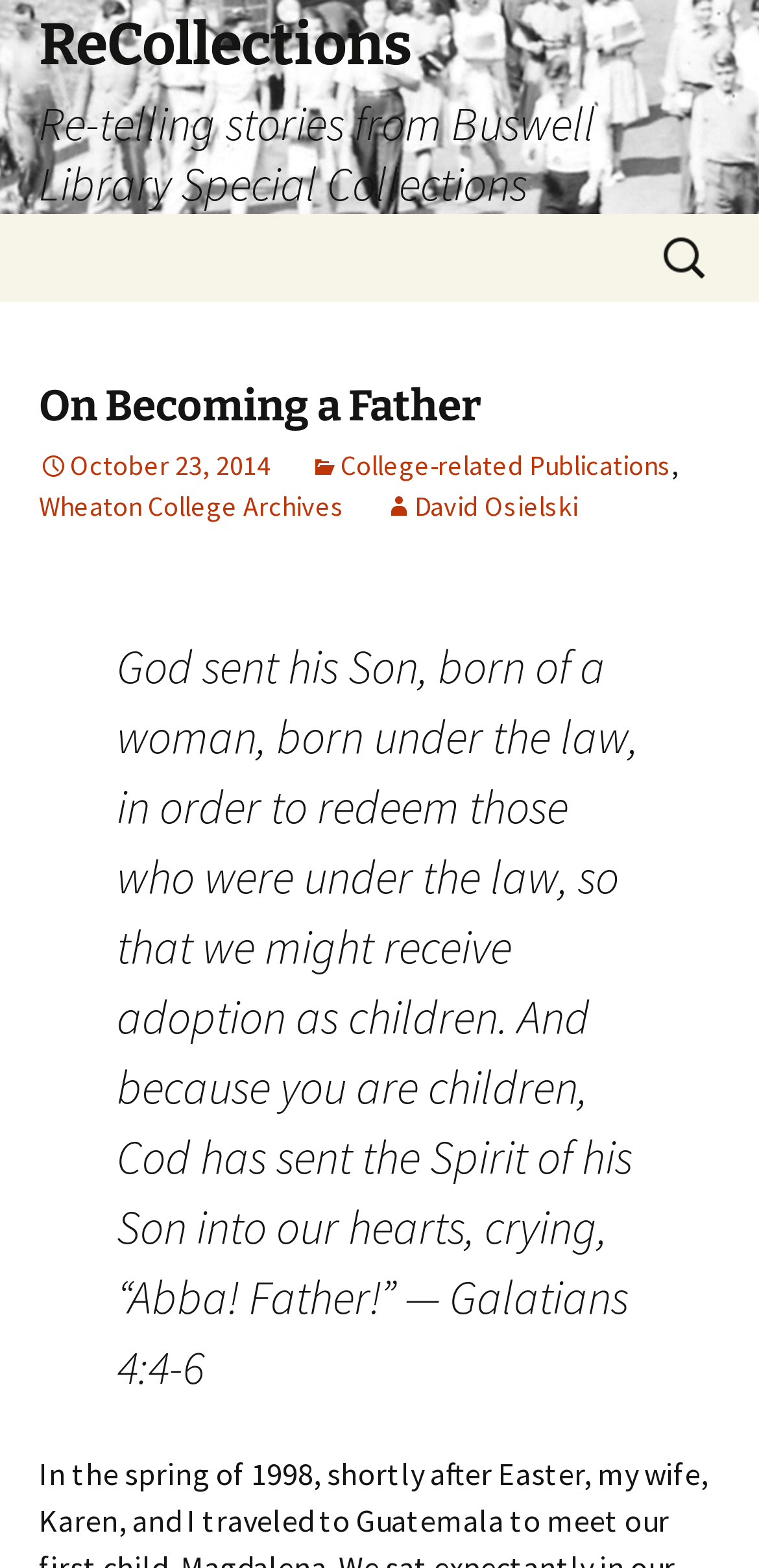What is the name of the library mentioned? Please answer the question using a single word or phrase based on the image.

Buswell Library